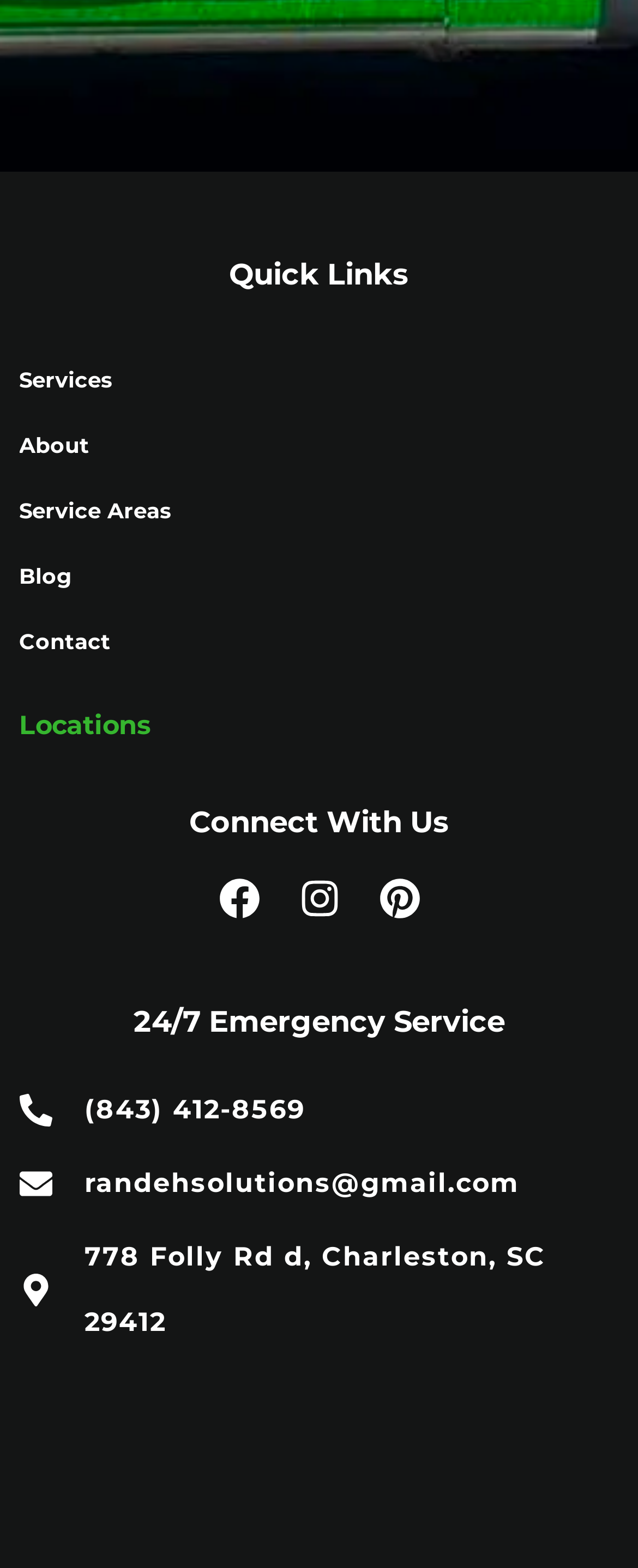Please find and report the bounding box coordinates of the element to click in order to perform the following action: "View August 2021". The coordinates should be expressed as four float numbers between 0 and 1, in the format [left, top, right, bottom].

None